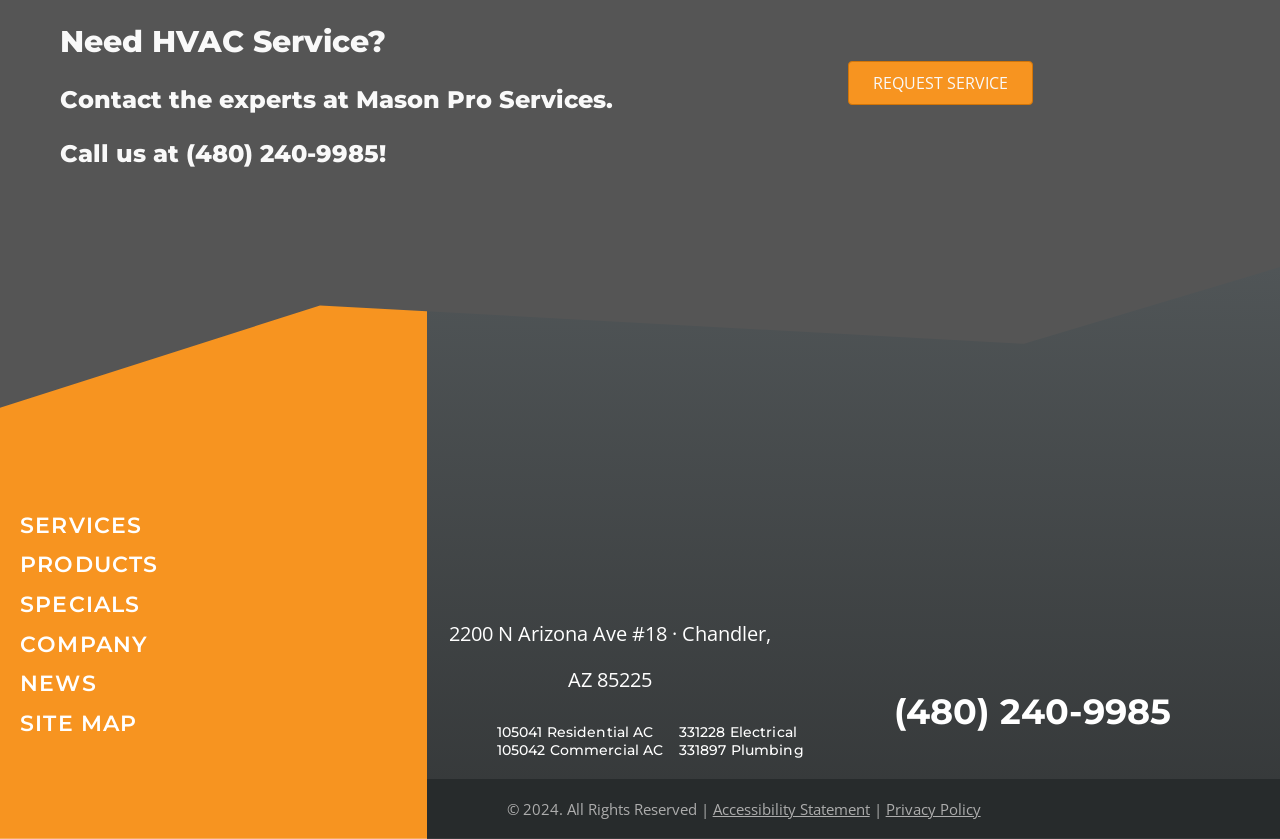Please identify the bounding box coordinates of the clickable area that will fulfill the following instruction: "Check the company information". The coordinates should be in the format of four float numbers between 0 and 1, i.e., [left, top, right, bottom].

[0.016, 0.752, 0.116, 0.784]